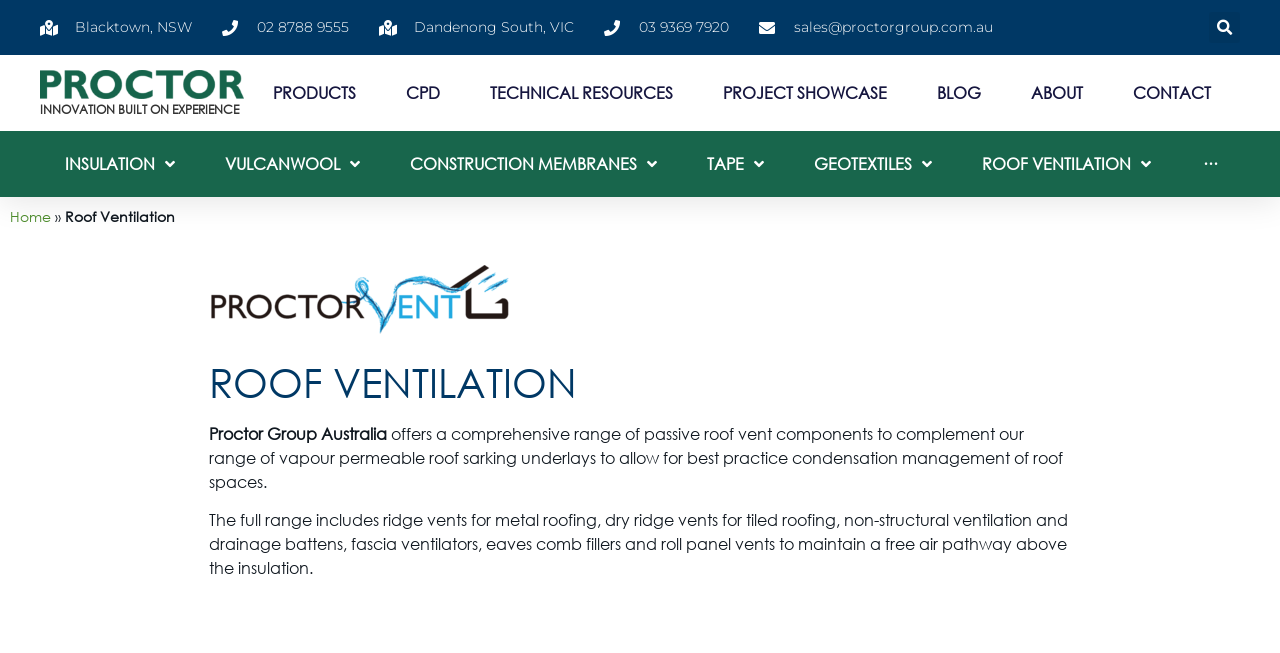What is the purpose of the company's products?
Provide a well-explained and detailed answer to the question.

I found this information by reading the text on the webpage, which states that the company's products are designed to allow for best practice condensation management of roof spaces. This suggests that the purpose of the company's products is to manage condensation in roofs.